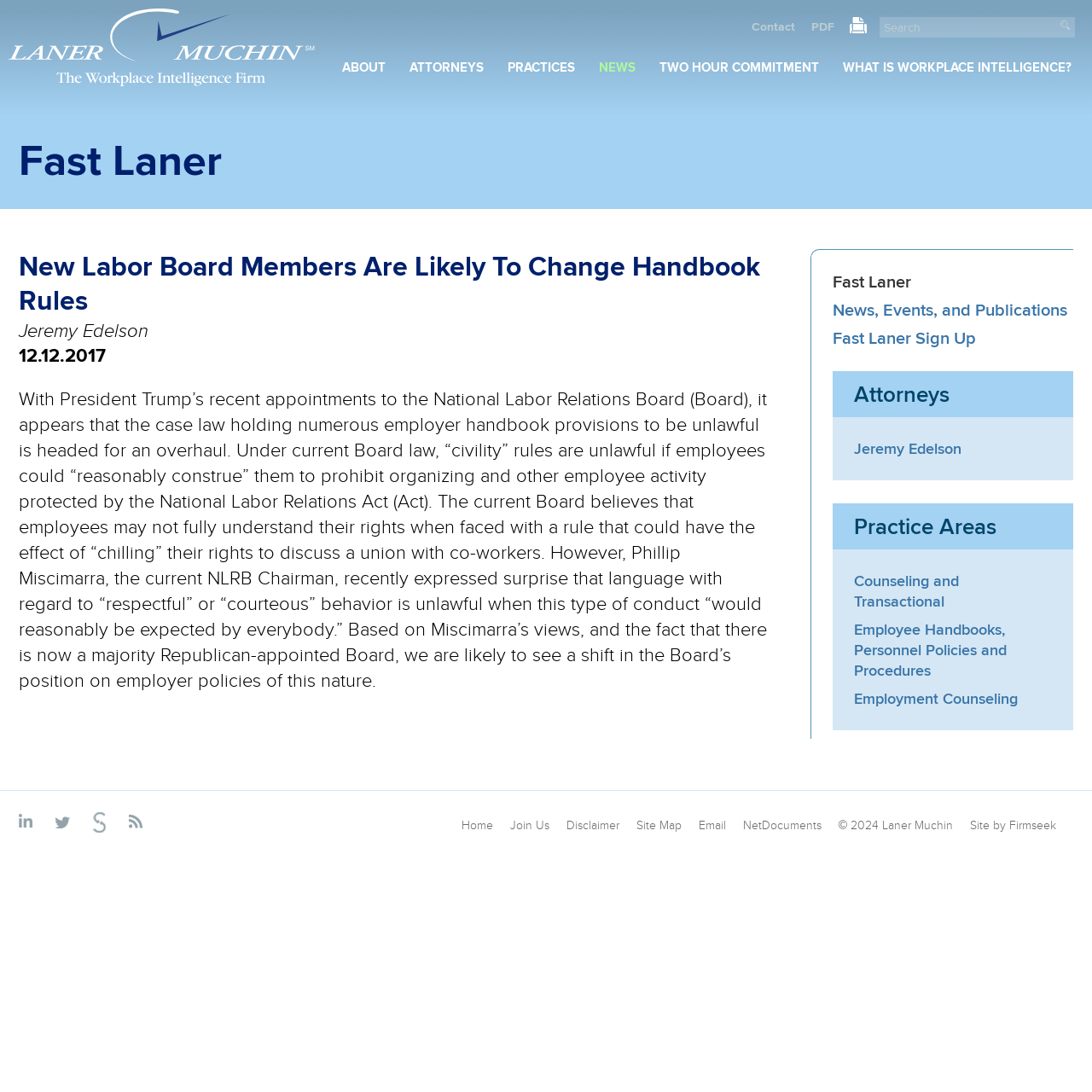How many practice areas are listed?
Using the information from the image, provide a comprehensive answer to the question.

There are three practice areas listed on the webpage, which are Counseling and Transactional, Employee Handbooks, Personnel Policies and Procedures, and Employment Counseling. These practice areas can be found by looking at the links under the 'Practice Areas' heading.